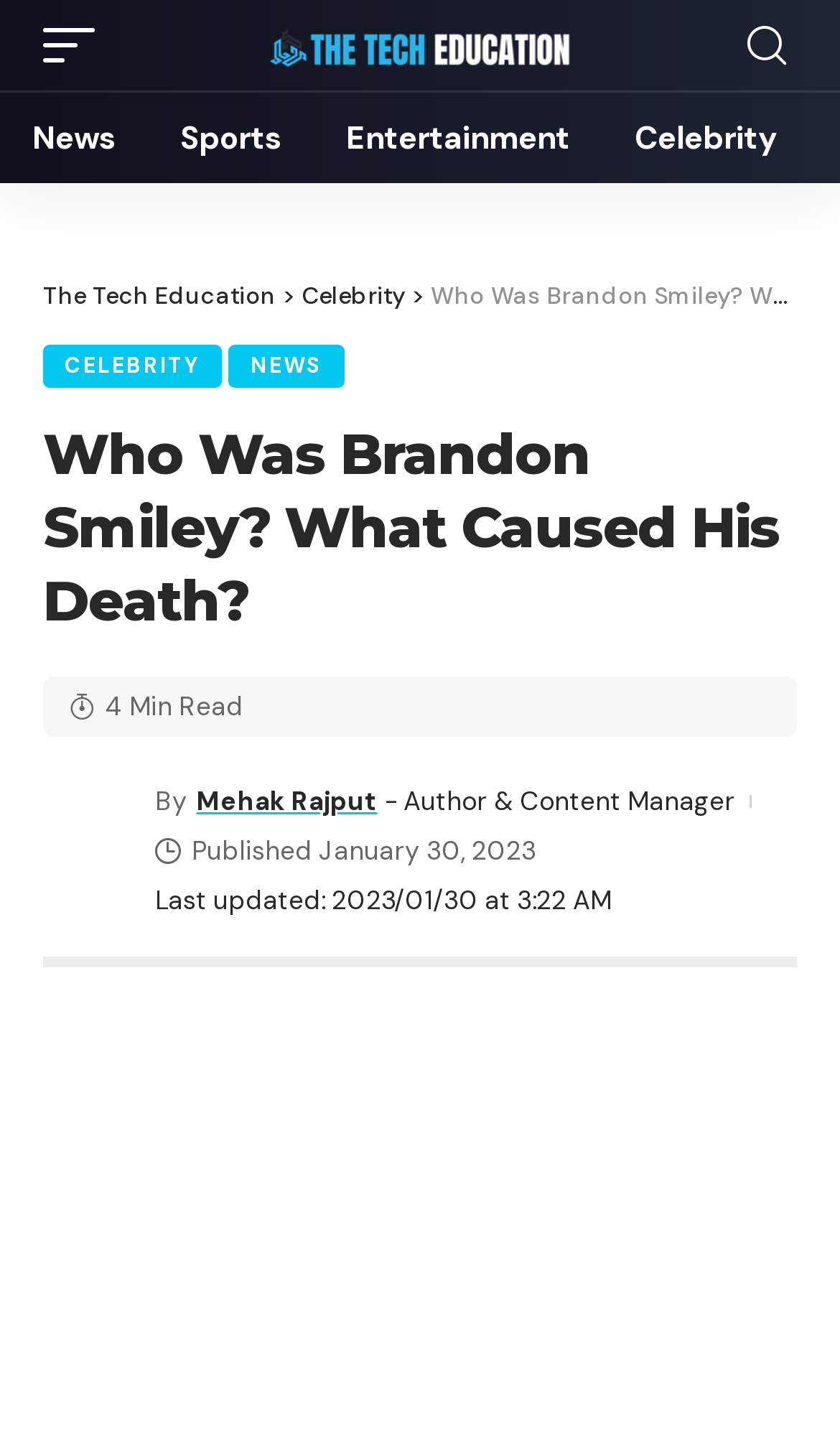Convey a detailed summary of the webpage, mentioning all key elements.

The webpage is an article about Brandon Smiley, the son of actor and comedian Rickey Smiley, who recently passed away. At the top left of the page, there is a button and a link to "The Tech Education" with an accompanying image. On the top right, there is another button with an icon. Below these elements, there are four links to different categories: "News", "Sports", "Entertainment", and "Celebrity", which are evenly spaced across the top of the page.

The main content of the article begins with a header that spans the width of the page, containing links to "The Tech Education" and "Celebrity" categories. Below this header, there is a heading that reads "Who Was Brandon Smiley? What Caused His Death?" which takes up most of the width of the page.

The article content is divided into sections, with the first section containing a link to an author's profile, "Mehak Rajput", and a description of their role as "Author & Content Manager". There is also a timestamp indicating when the article was last updated and published. The article itself is estimated to be a 4-minute read.

Throughout the page, there are various UI elements, including buttons, links, images, and static text, which are carefully arranged to provide a clear and organized layout.